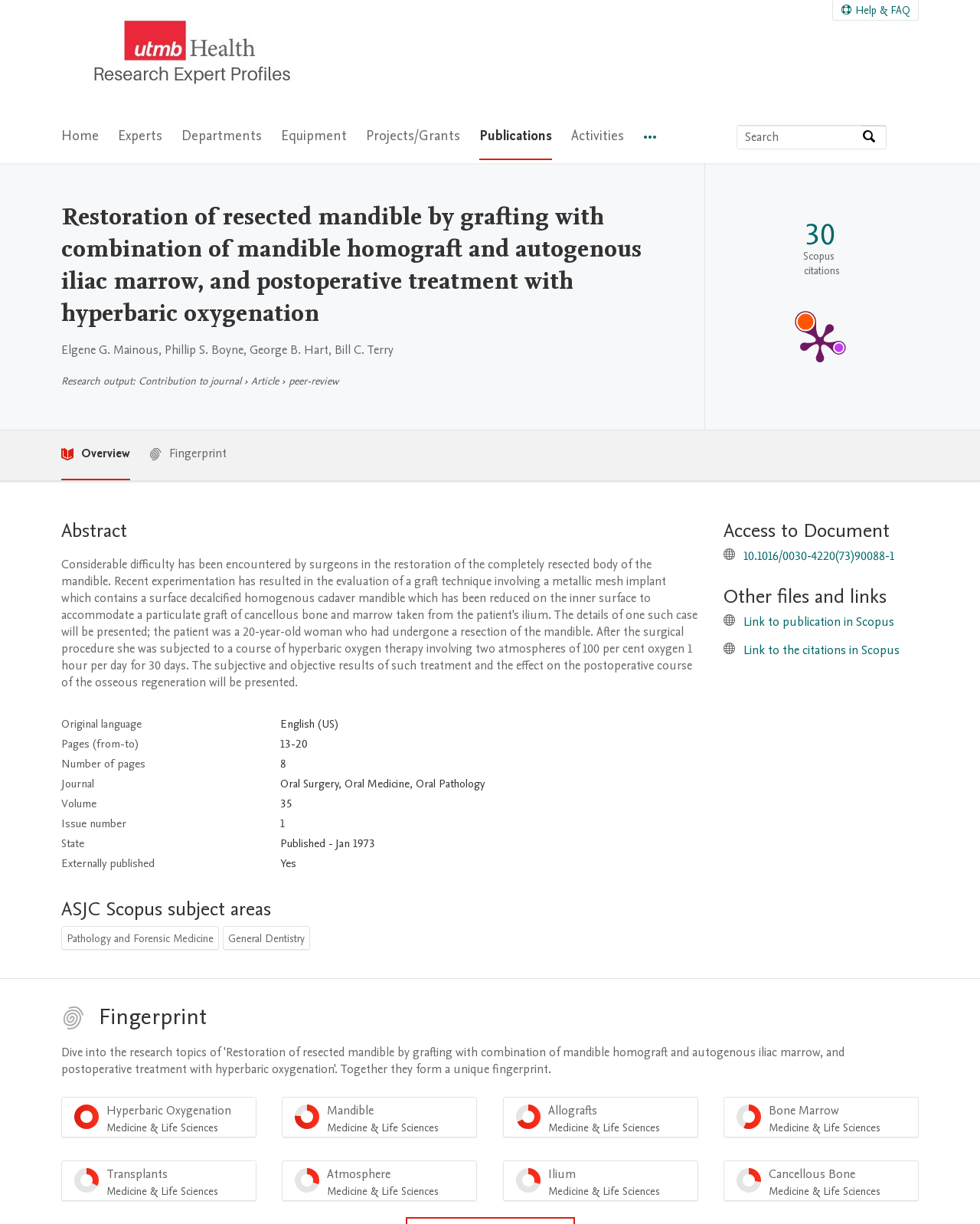Identify the bounding box for the UI element that is described as follows: "Link to publication in Scopus".

[0.759, 0.501, 0.913, 0.515]